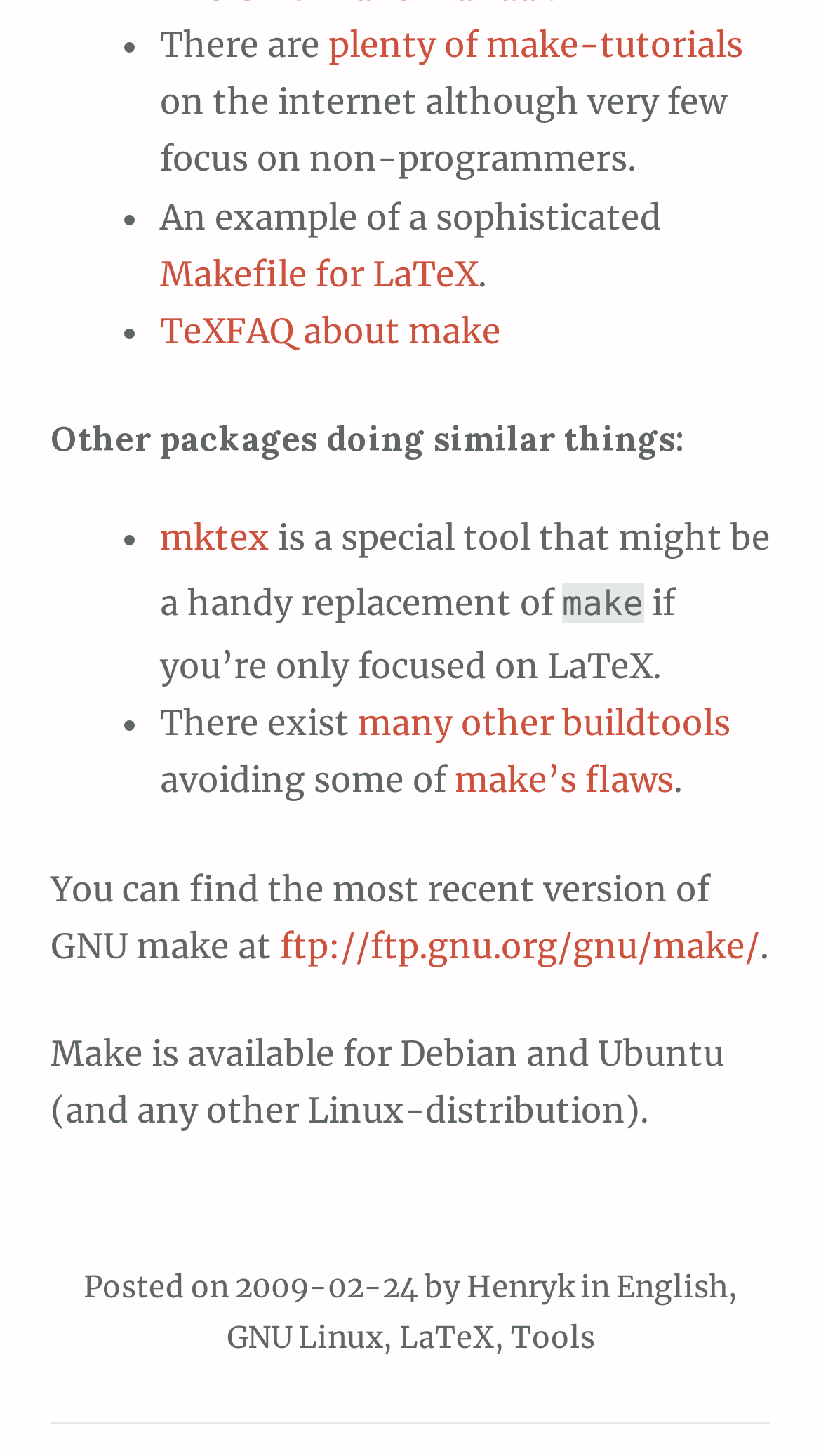Determine the bounding box coordinates of the clickable element to complete this instruction: "Click on the link to learn about Makefile for LaTeX". Provide the coordinates in the format of four float numbers between 0 and 1, [left, top, right, bottom].

[0.195, 0.173, 0.582, 0.202]